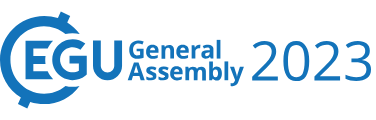What is the font style of the text 'EGU General Assembly'?
Use the image to answer the question with a single word or phrase.

Bold, modern font